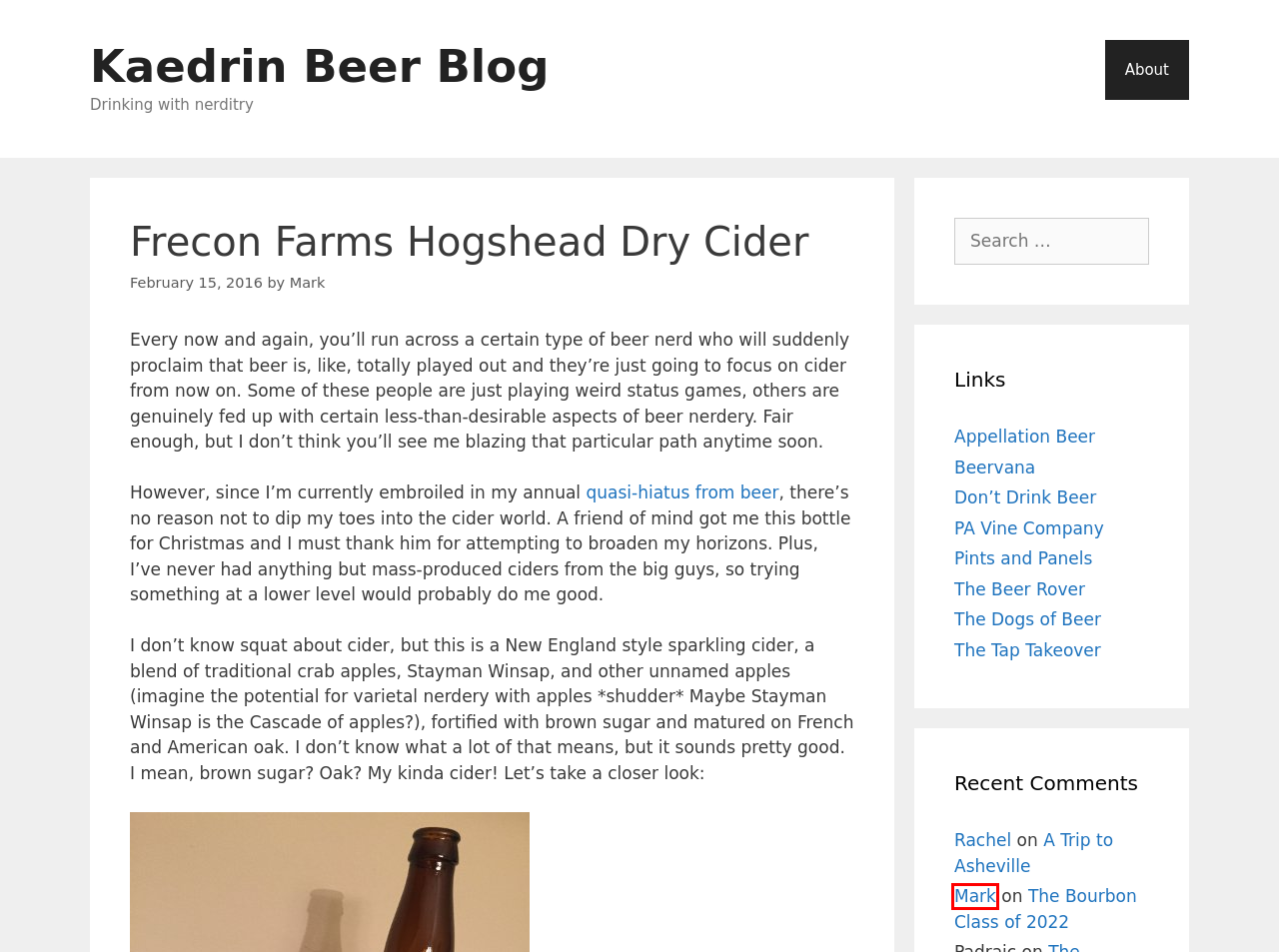Given a screenshot of a webpage with a red bounding box highlighting a UI element, choose the description that best corresponds to the new webpage after clicking the element within the red bounding box. Here are your options:
A. Kaedrin - Kaedrin Homepage
B. The Bourbon Class of 2022 - Kaedrin Beer Blog
C. Best Pennsylvania Wineries & Top-Rated PA Wines
D. Pints and Panels
E. The Dogs of Beer – Home of the Delaware Beer Blog – Drinker of beer. Writer of stuff.
F. Beervana
G. A Trip to Asheville - Kaedrin Beer Blog
H. Appellation Beer – Considering beer from and of a place

A